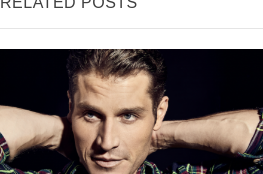Give a comprehensive caption that covers the entire image content.

This image features a close-up of a man striking a relaxed pose, with his hands behind his head and a confident expression. The background is dark, accentuating the subject's features and creating a dramatic contrast. This image is part of the "RELATED POSTS" section, which suggests that it is linked to topics or articles related to the individual depicted, identified as Lou Ferrigno Jr. The overall aesthetic combines elements of casual style with a hint of sophistication, making it visually engaging and suitable for showcasing related content on the webpage.